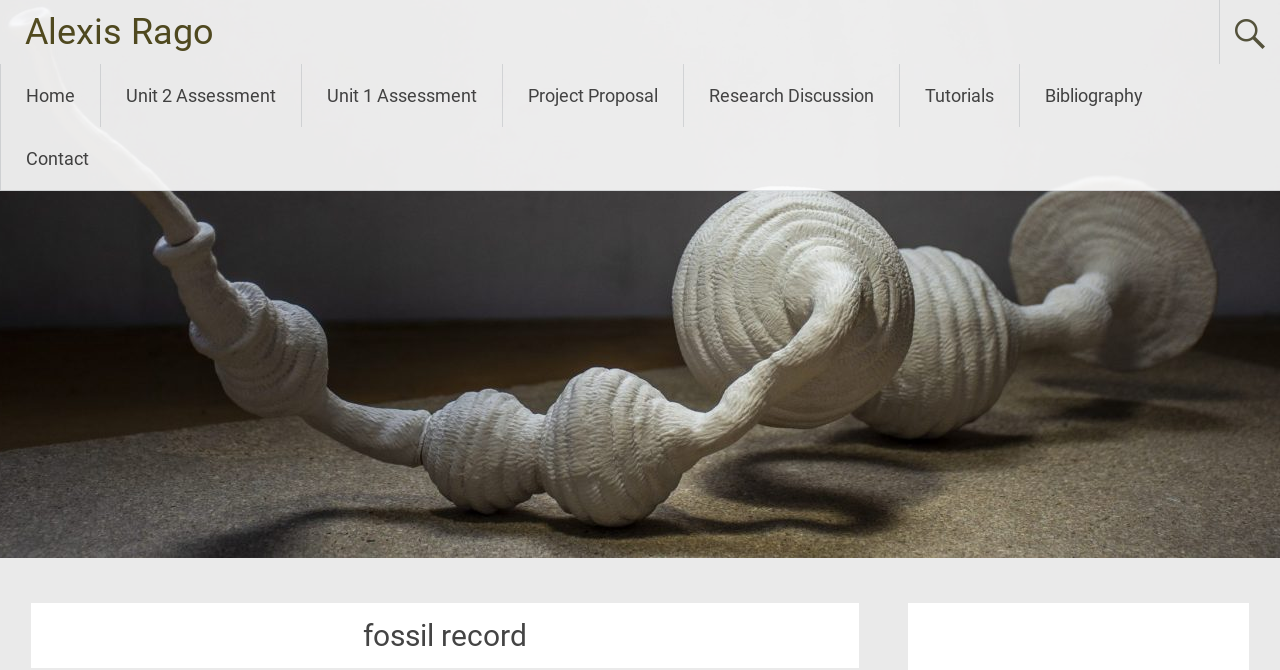Locate the bounding box coordinates of the element's region that should be clicked to carry out the following instruction: "follow the author". The coordinates need to be four float numbers between 0 and 1, i.e., [left, top, right, bottom].

[0.733, 0.945, 0.952, 0.975]